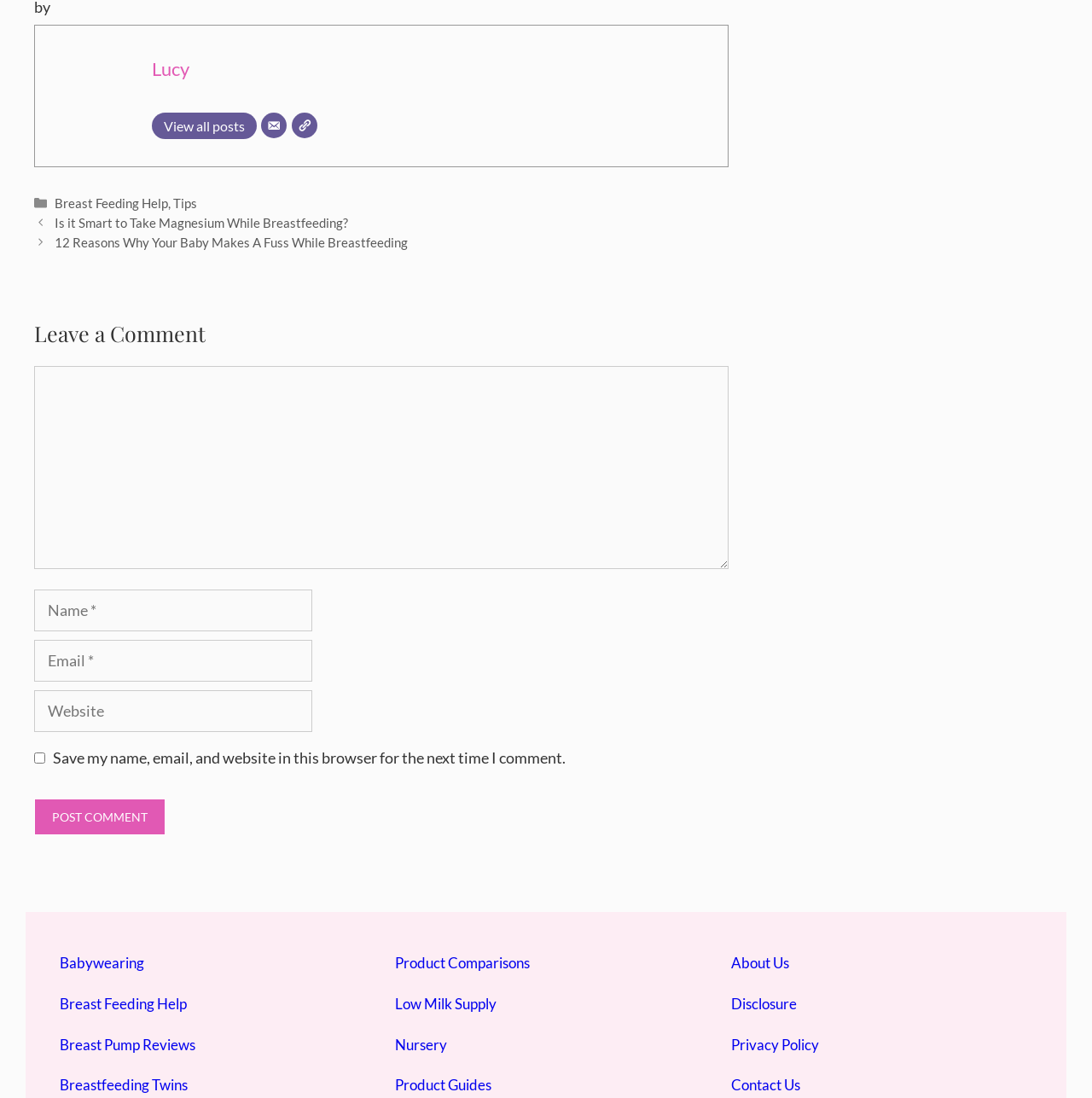What is the name of the author?
Based on the image, provide your answer in one word or phrase.

Lucy